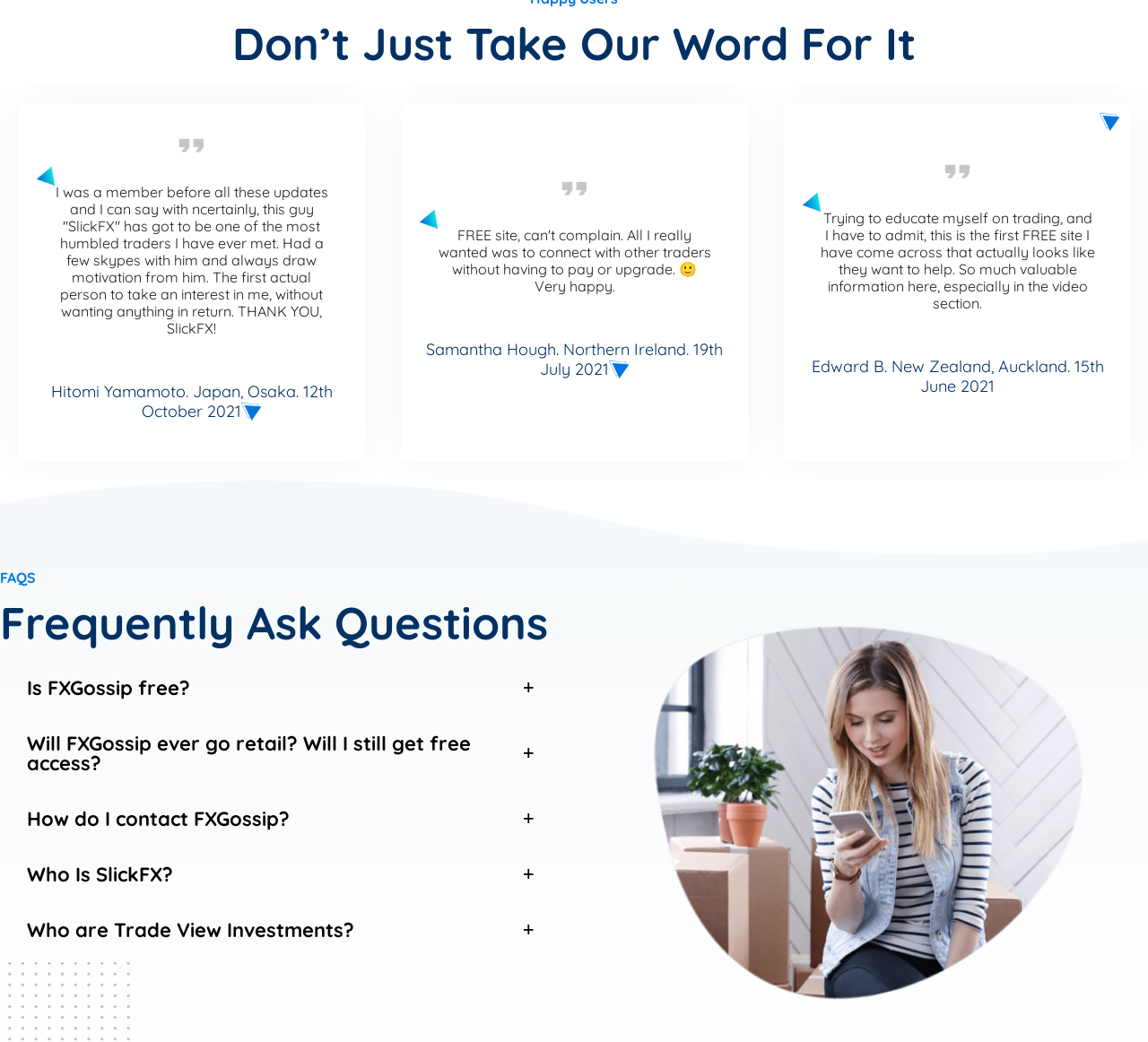Please identify the bounding box coordinates for the region that you need to click to follow this instruction: "Check the question about contacting FXGossip".

[0.0, 0.763, 0.488, 0.808]